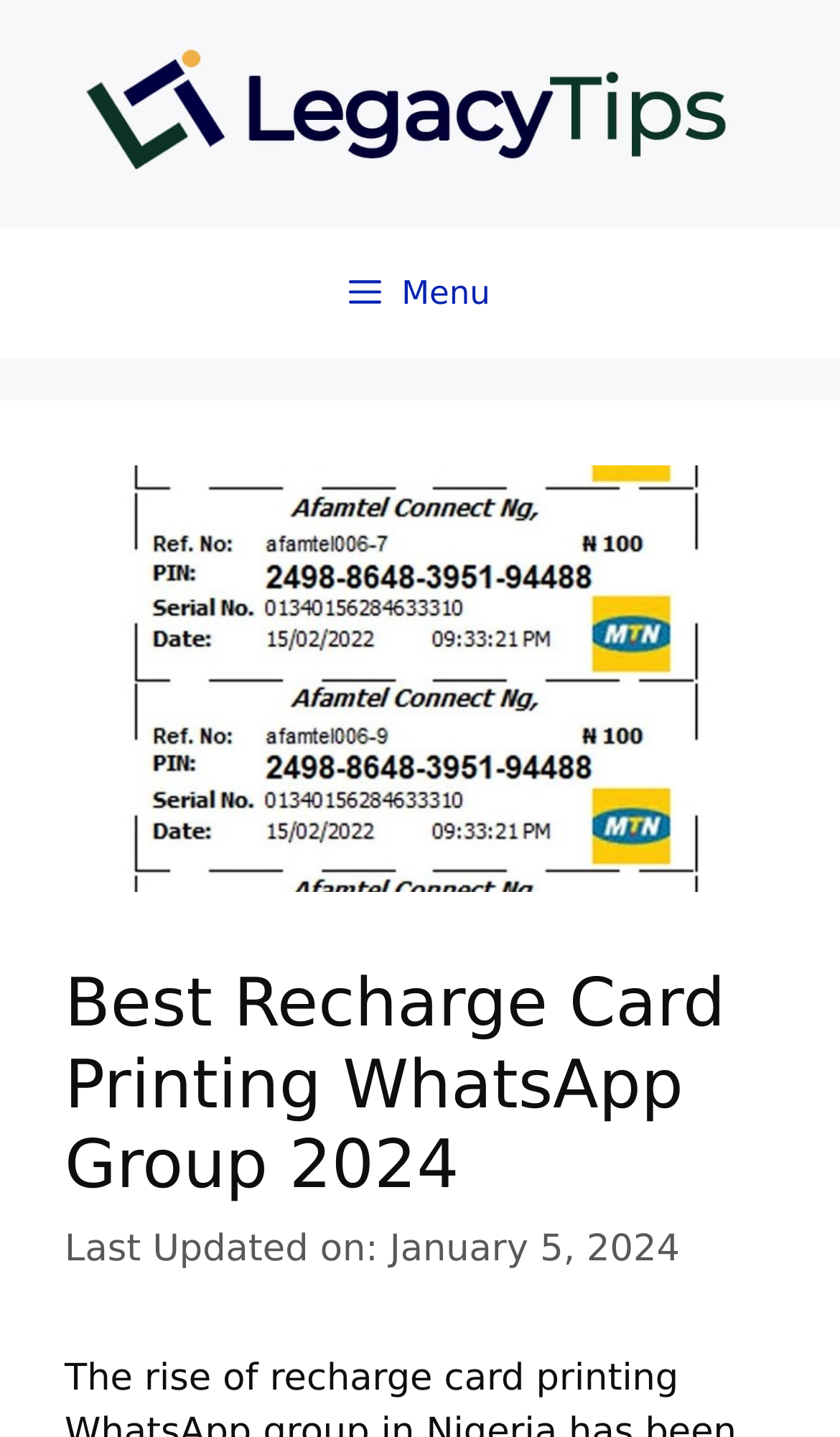Please give a concise answer to this question using a single word or phrase: 
What is the text of the second link on the webpage?

100% Highest Rate